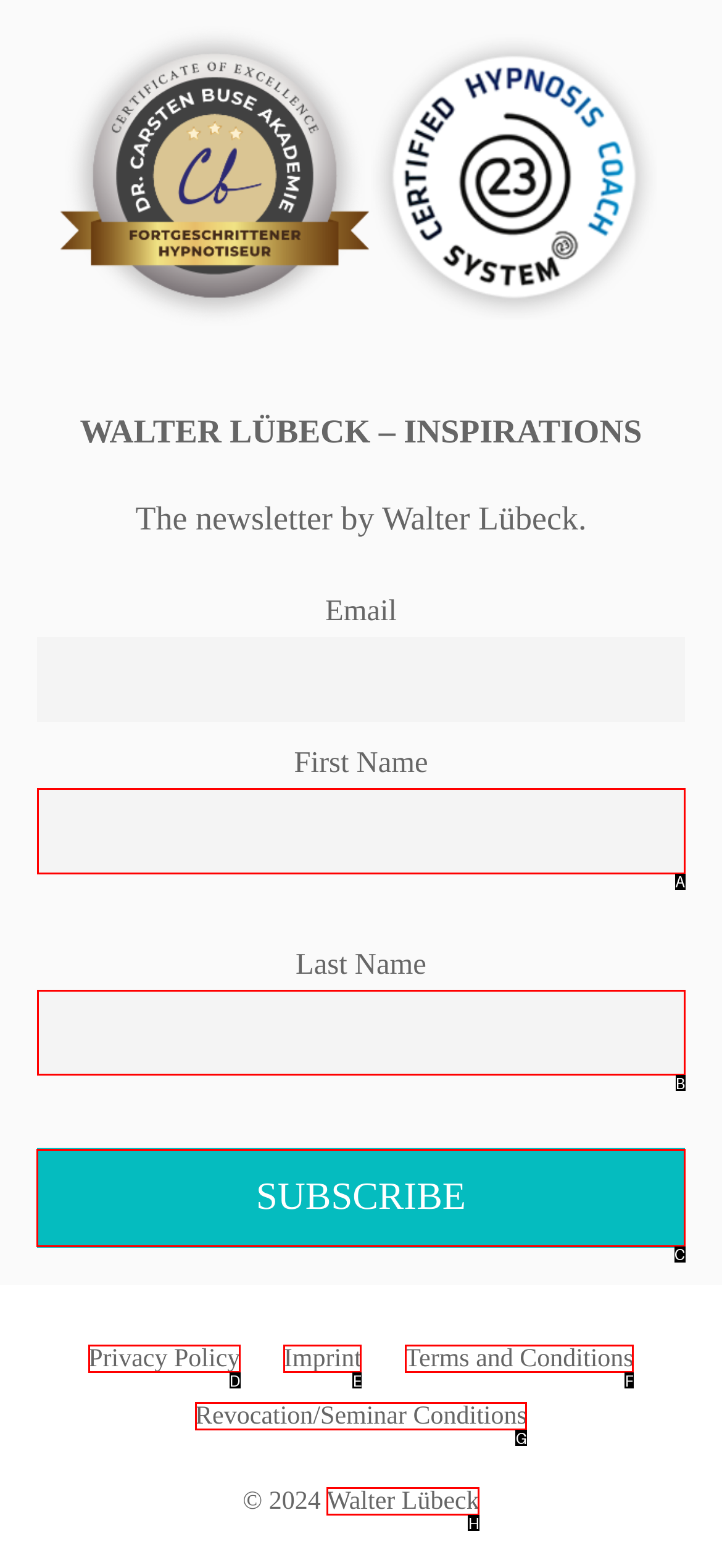Identify the letter of the UI element you need to select to accomplish the task: Subscribe to the newsletter.
Respond with the option's letter from the given choices directly.

C